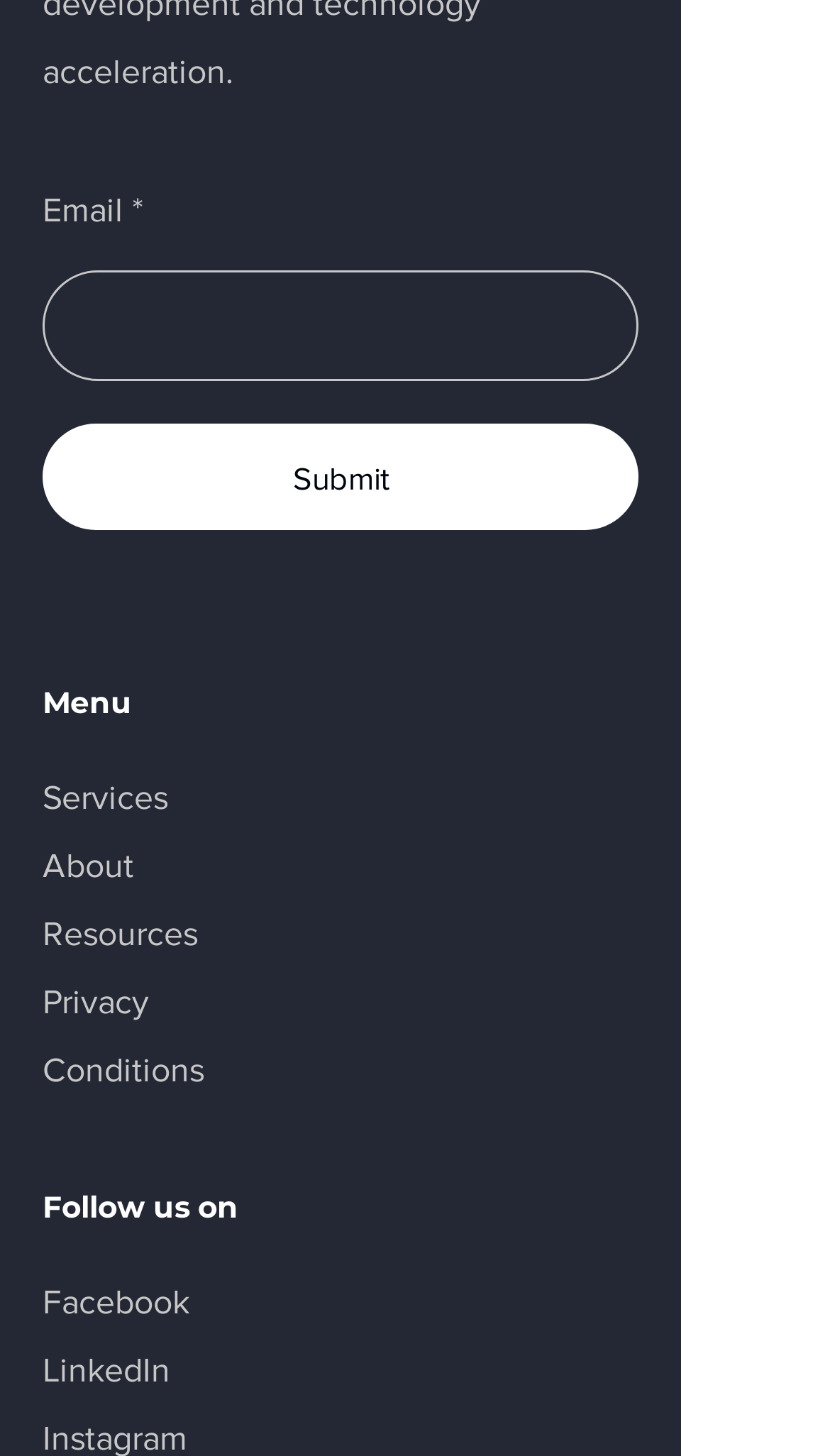Can you find the bounding box coordinates of the area I should click to execute the following instruction: "Enter email address"?

[0.051, 0.186, 0.769, 0.262]